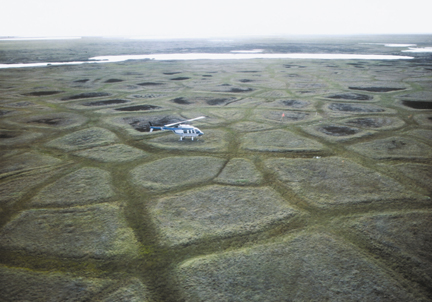Thoroughly describe everything you see in the image.

The image features an aerial view of the North Slope of Alaska, showcasing a landscape marked by distinct polygonal patterns in the tundra, indicative of the permafrost beneath. In the foreground, a helicopter is stationed amidst the irregularly shaped areas, which are likely the result of oil exploration activities in the region. These patterns result from the thawing and cracking of the ground during seasonal changes. The surrounding greenery and water bodies can also be seen in the background, illustrating the delicate balance between the natural environment and industrial development. This image encapsulates the ongoing tension between oil extraction efforts and the preservation of the Arctic wilderness, as highlighted by debates over drilling in the Arctic National Wildlife Refuge (ANWR).